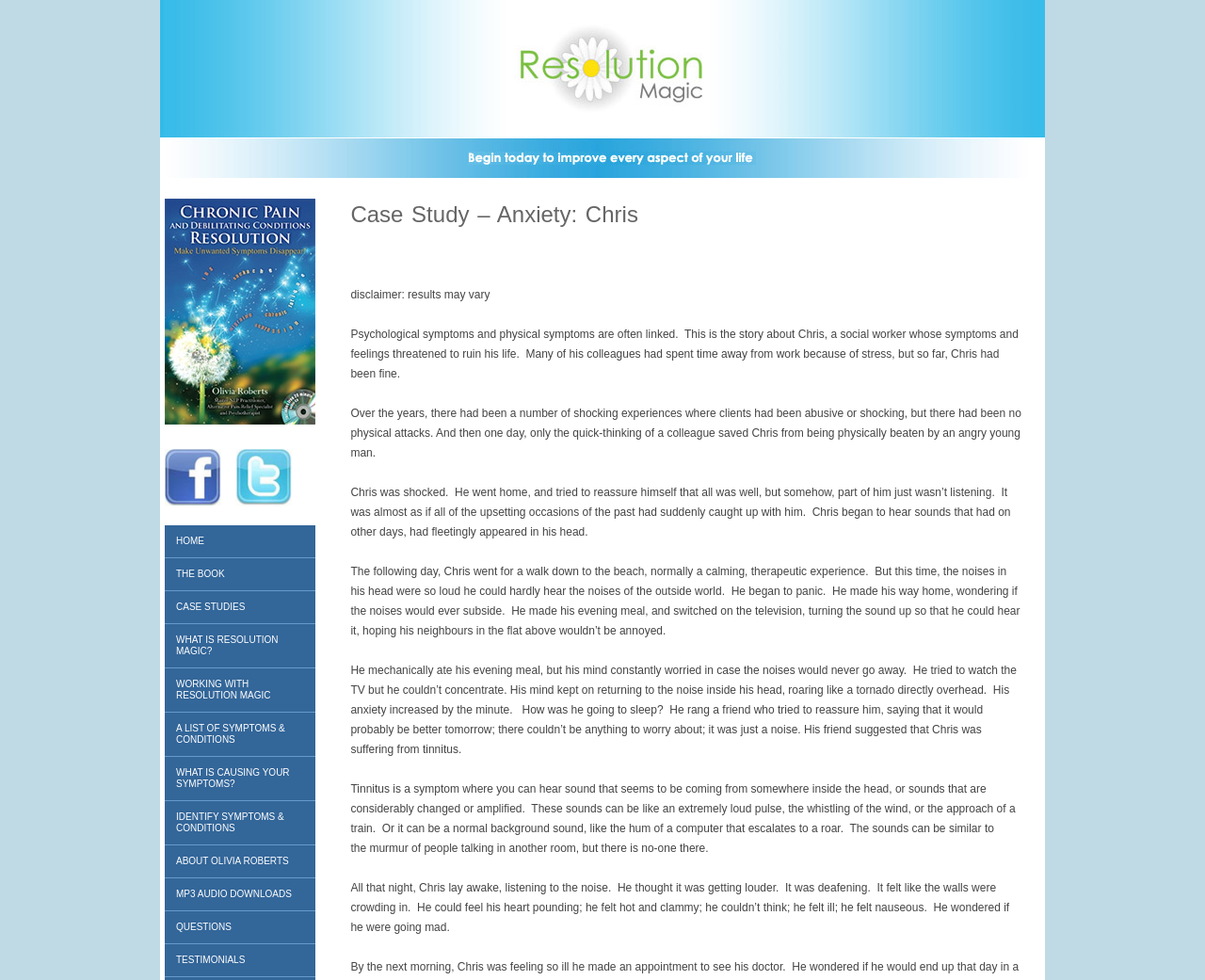What is the feeling that Chris experienced when he heard the noise?
Respond to the question with a single word or phrase according to the image.

anxiety